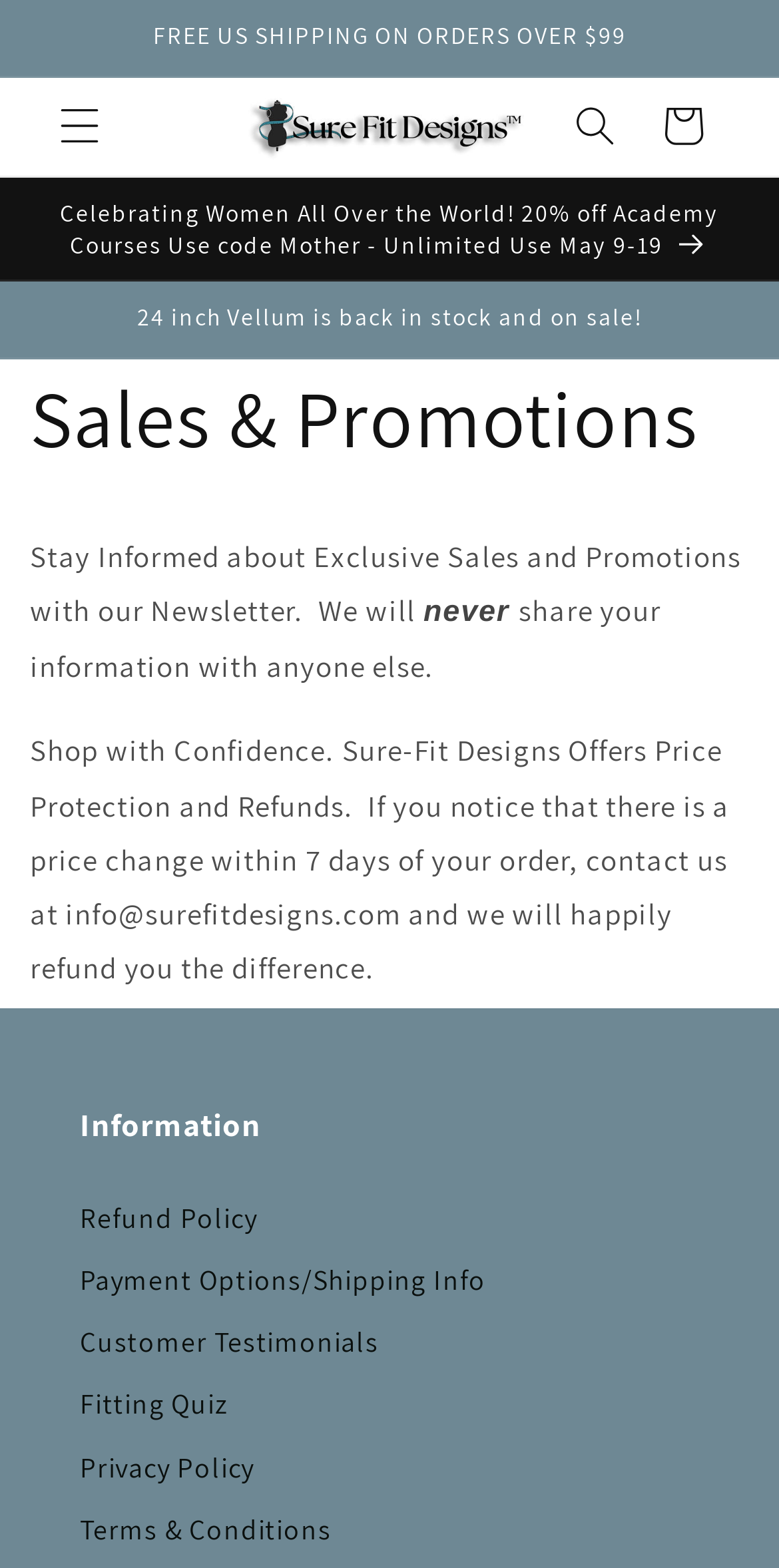Could you provide the bounding box coordinates for the portion of the screen to click to complete this instruction: "Search for something"?

[0.708, 0.053, 0.821, 0.109]